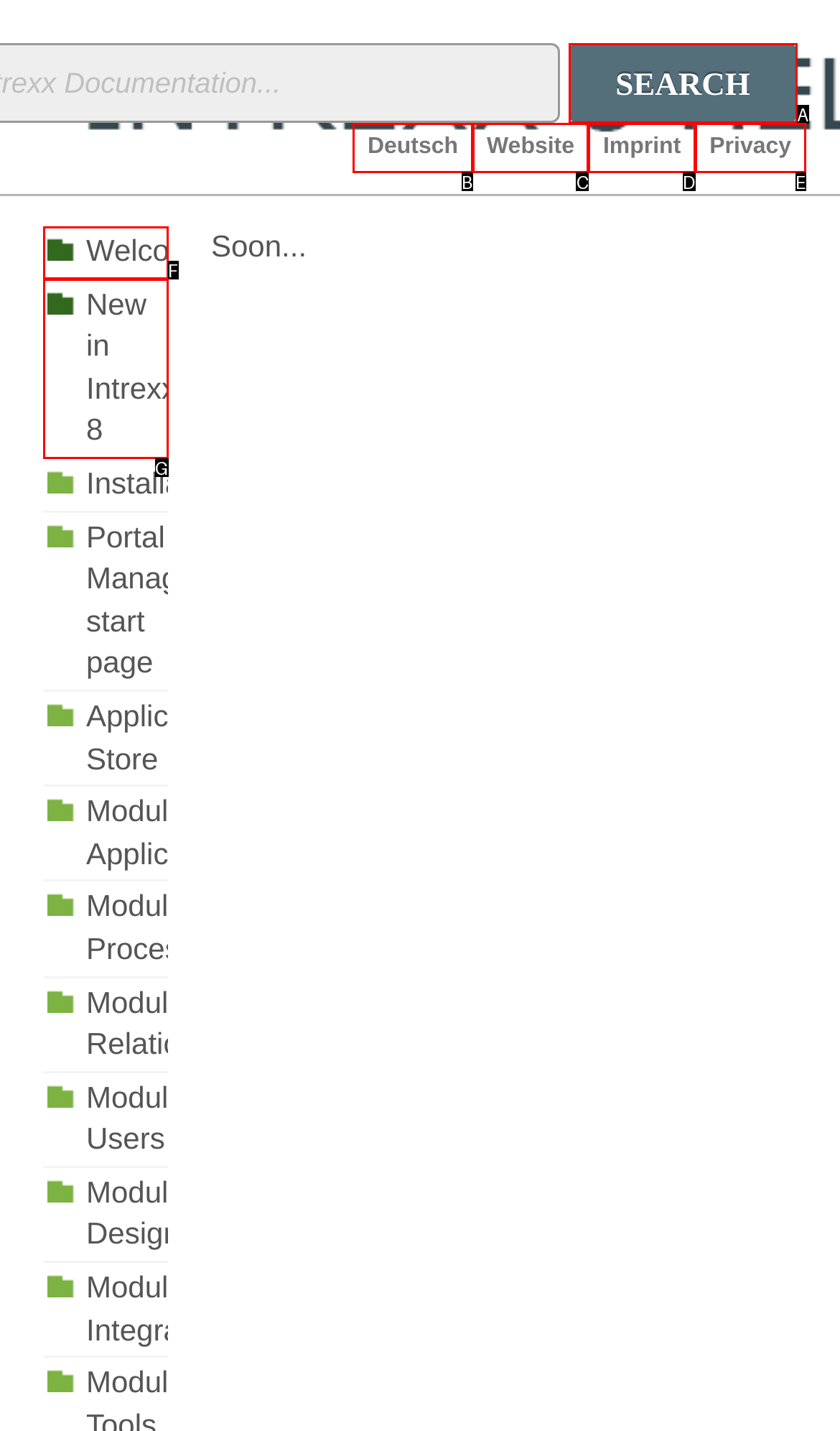Identify the HTML element that matches the description: Privacy. Provide the letter of the correct option from the choices.

E